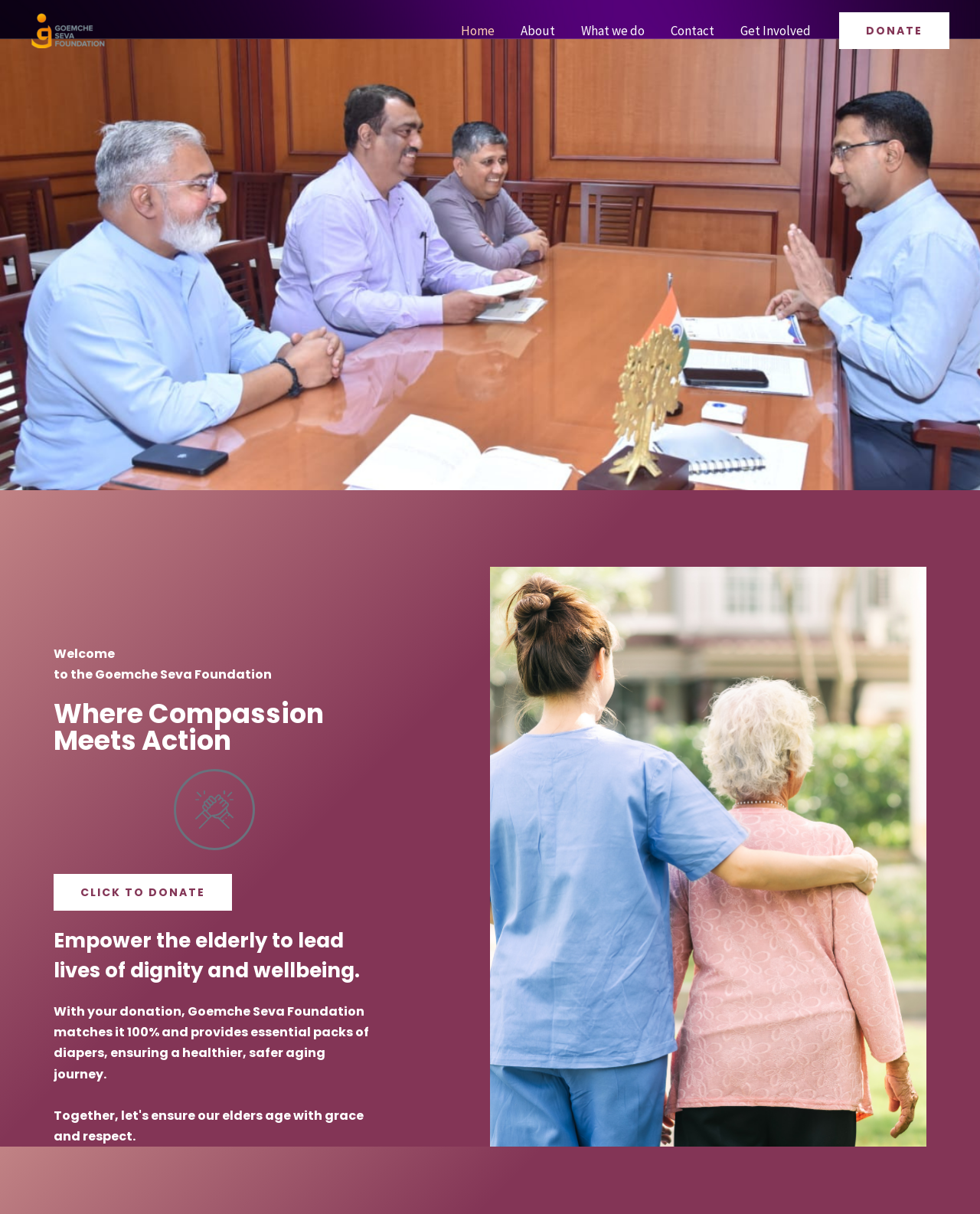Kindly determine the bounding box coordinates for the area that needs to be clicked to execute this instruction: "Select the United States | English option".

None